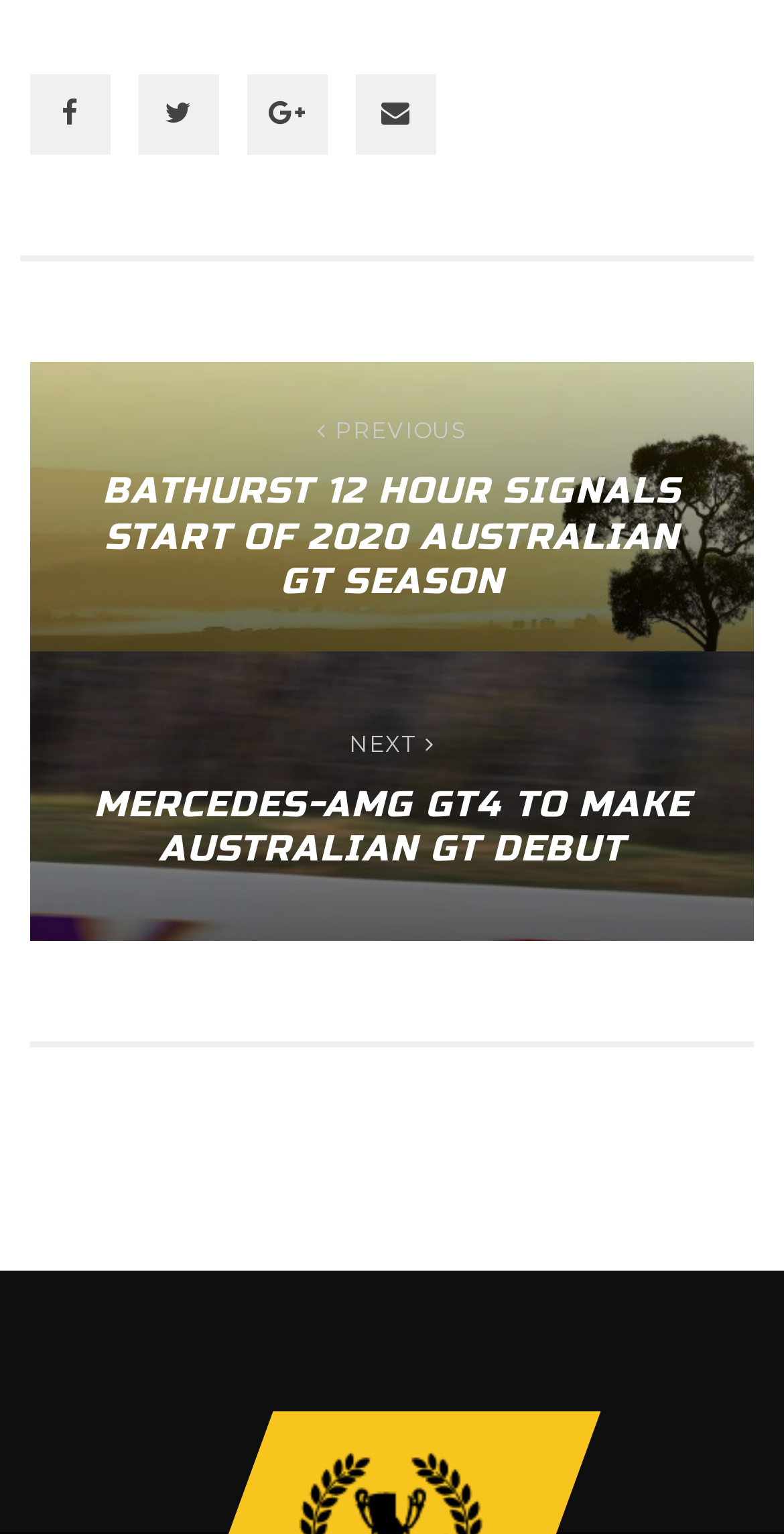Please answer the following question using a single word or phrase: 
How many links are on the top?

4